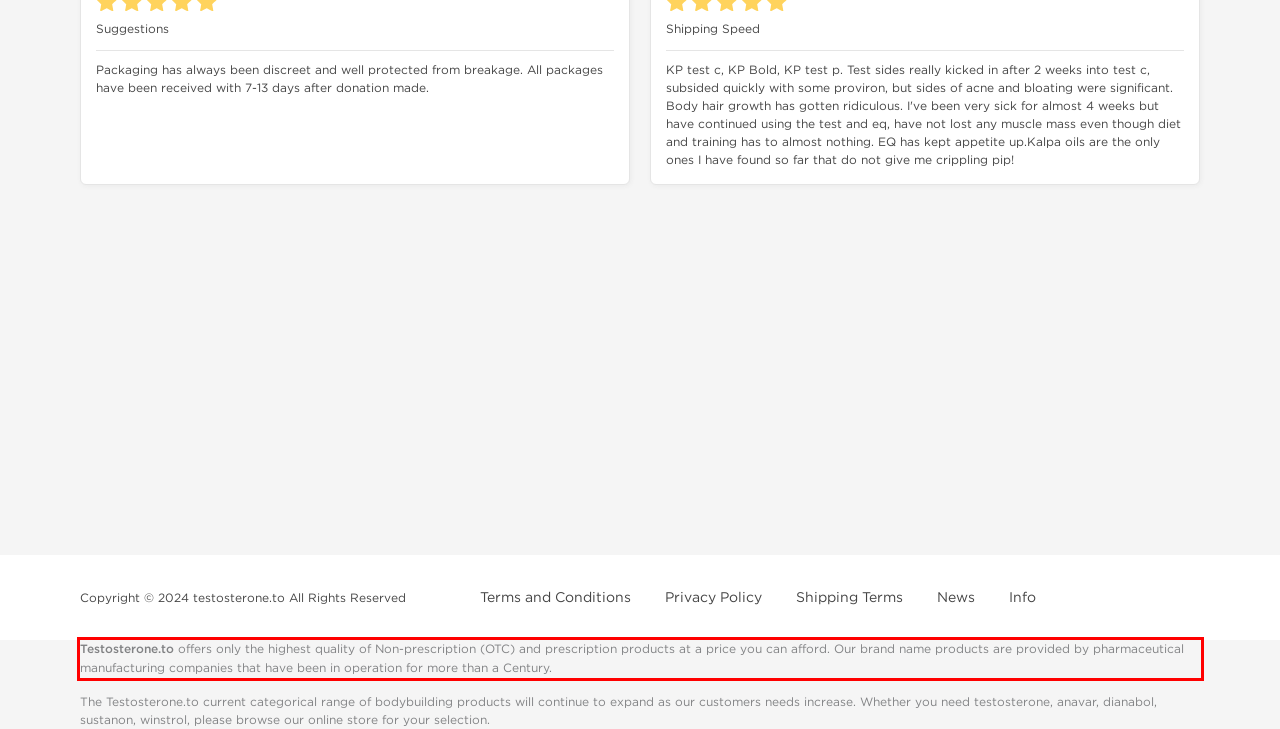Analyze the screenshot of a webpage where a red rectangle is bounding a UI element. Extract and generate the text content within this red bounding box.

Testosterone.to offers only the highest quality of Non-prescription (OTC) and prescription products at a price you can afford. Our brand name products are provided by pharmaceutical manufacturing companies that have been in operation for more than a Century.